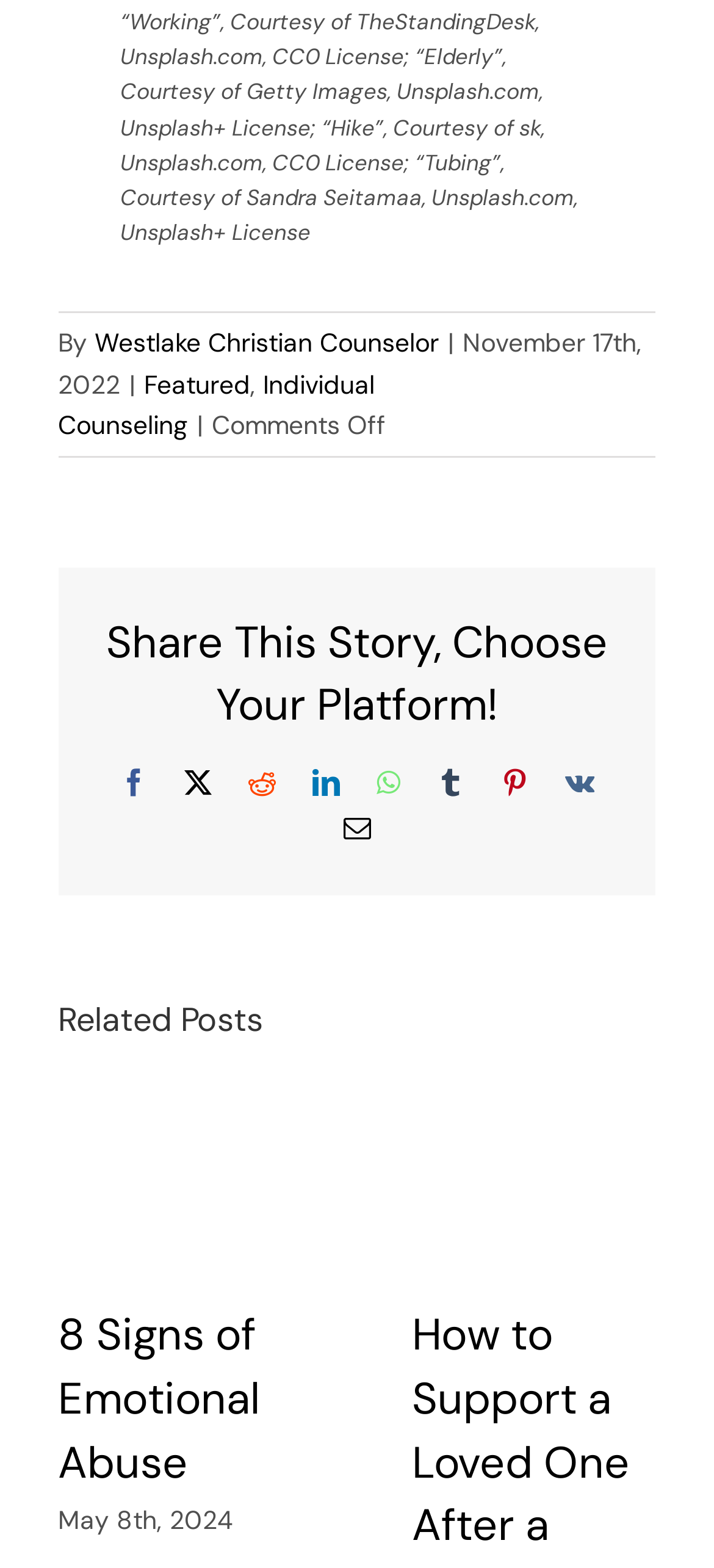Please predict the bounding box coordinates of the element's region where a click is necessary to complete the following instruction: "Click on the link to read about Individual Counseling". The coordinates should be represented by four float numbers between 0 and 1, i.e., [left, top, right, bottom].

[0.081, 0.234, 0.525, 0.282]